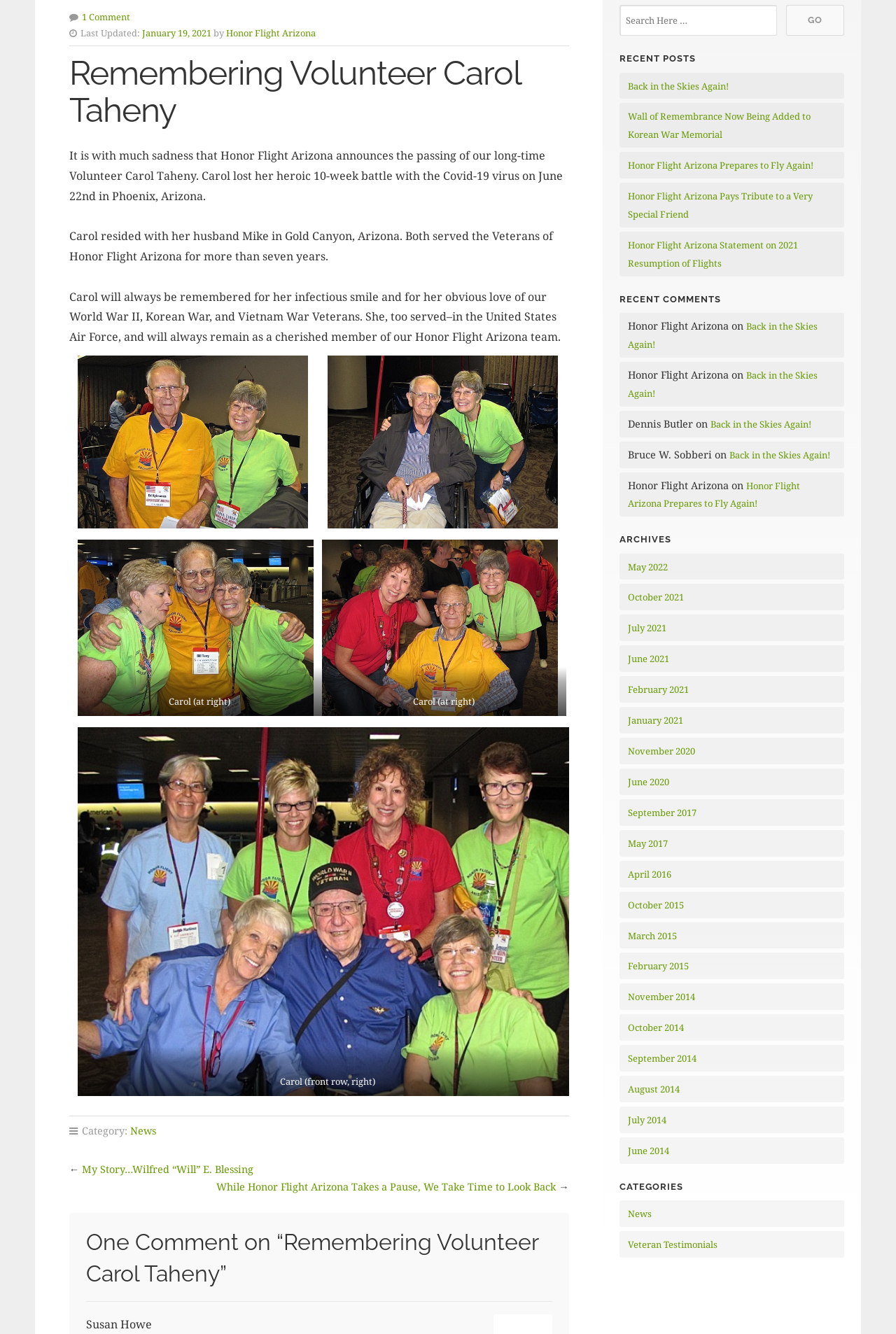Find the bounding box coordinates for the HTML element specified by: "My Story…Wilfred “Will” E. Blessing".

[0.091, 0.871, 0.283, 0.881]